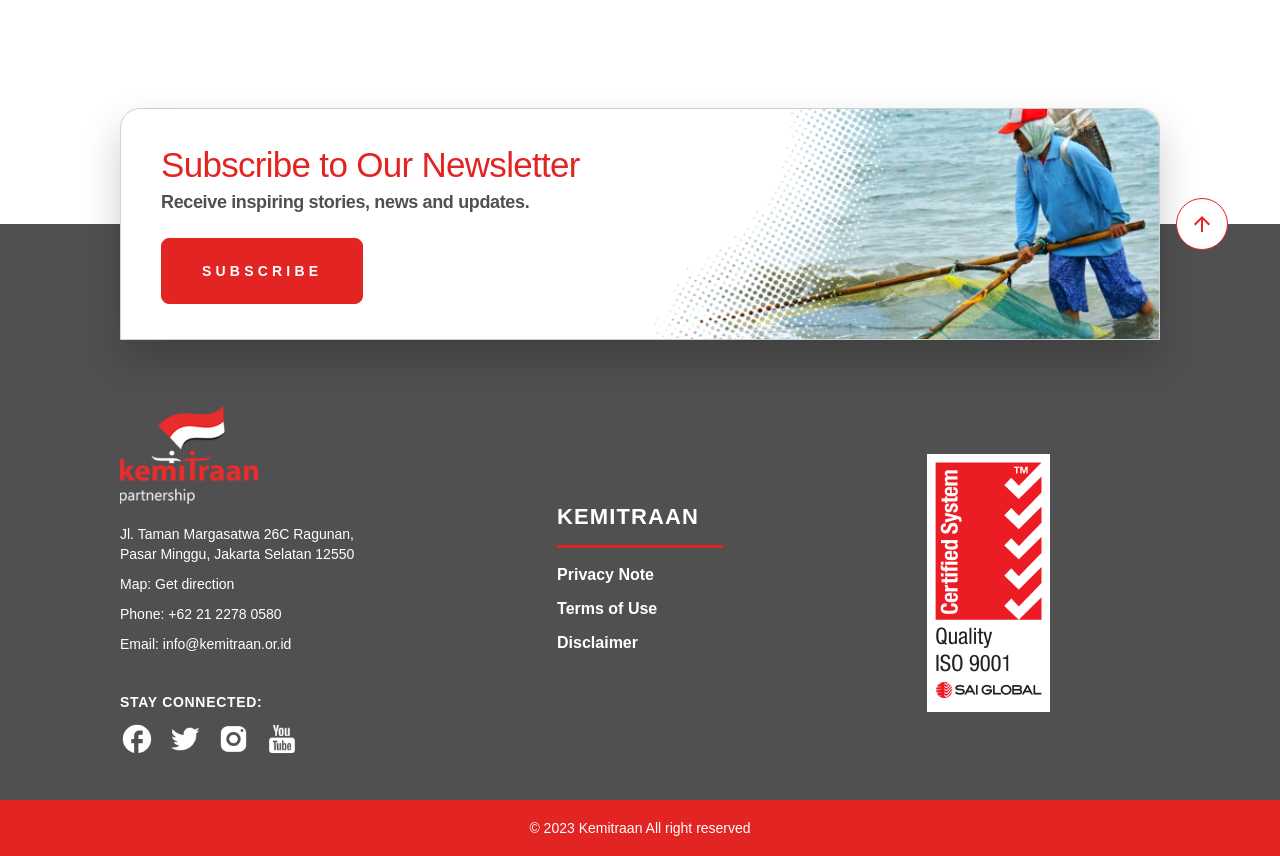What is the organization's address?
Provide an in-depth and detailed answer to the question.

I found the address by looking at the static text element that contains the address information, which is located below the banner image and above the 'Map:' label.